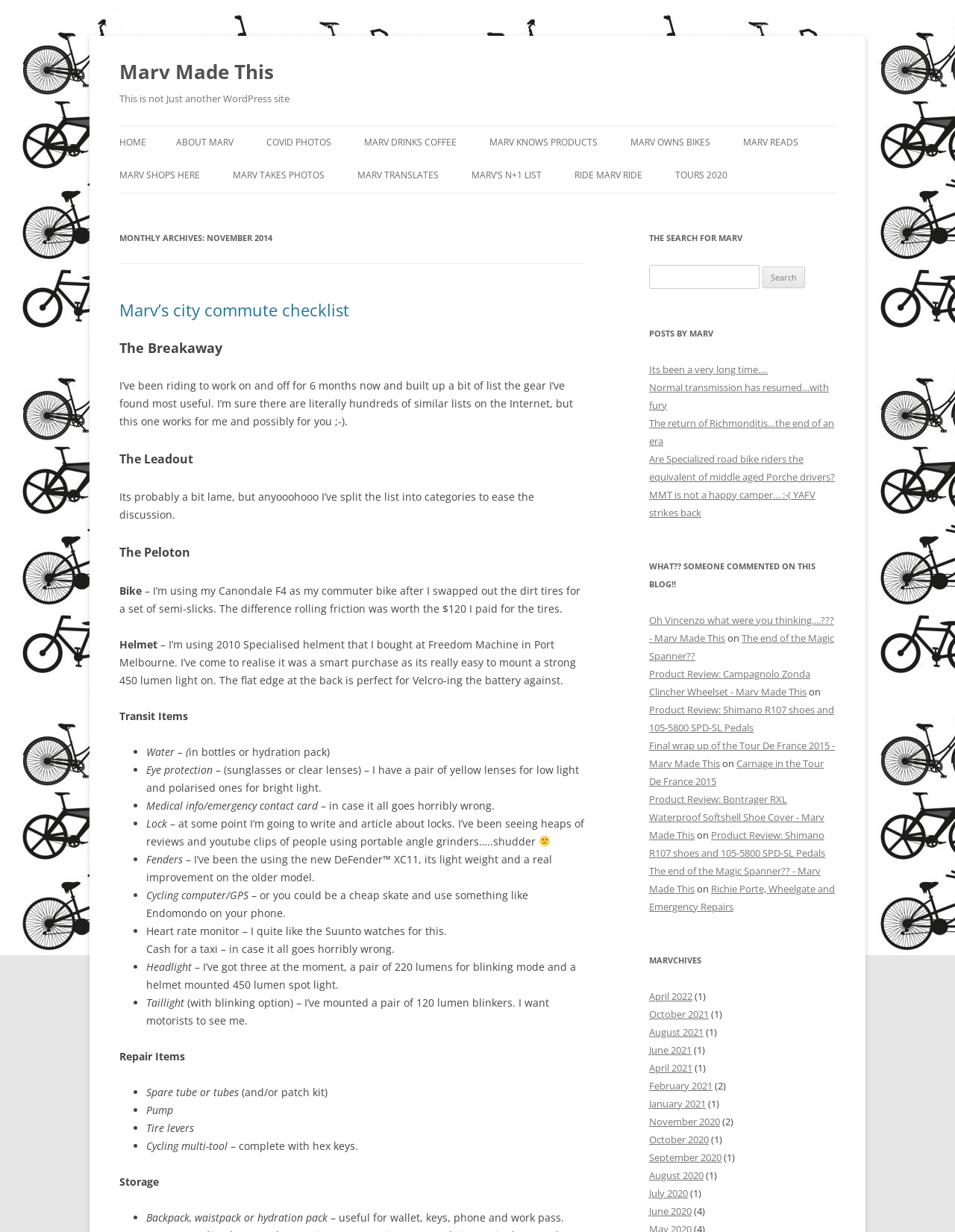Pinpoint the bounding box coordinates of the clickable element needed to complete the instruction: "Search for something". The coordinates should be provided as four float numbers between 0 and 1: [left, top, right, bottom].

None